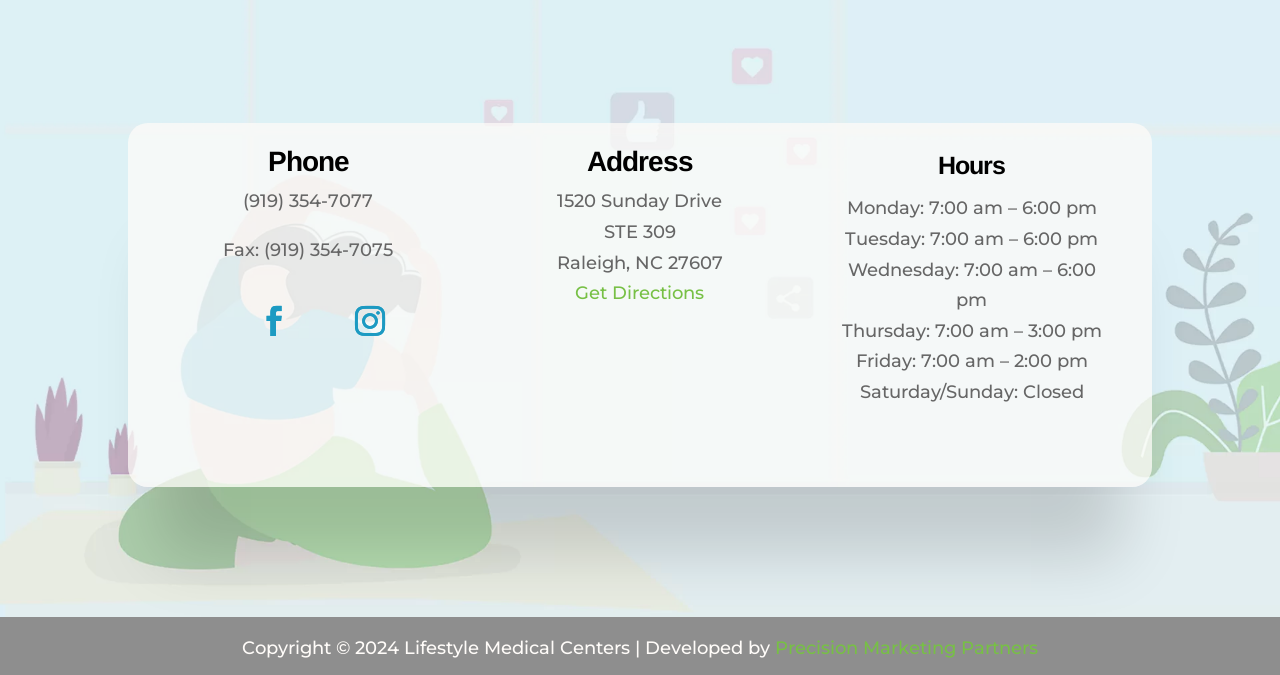What is the phone number of Lifestyle Medical Centers?
Please give a detailed and elaborate answer to the question.

The phone number can be found in the 'Phone' section, which is located at the top of the webpage, and is displayed as '(919) 354-7077'.